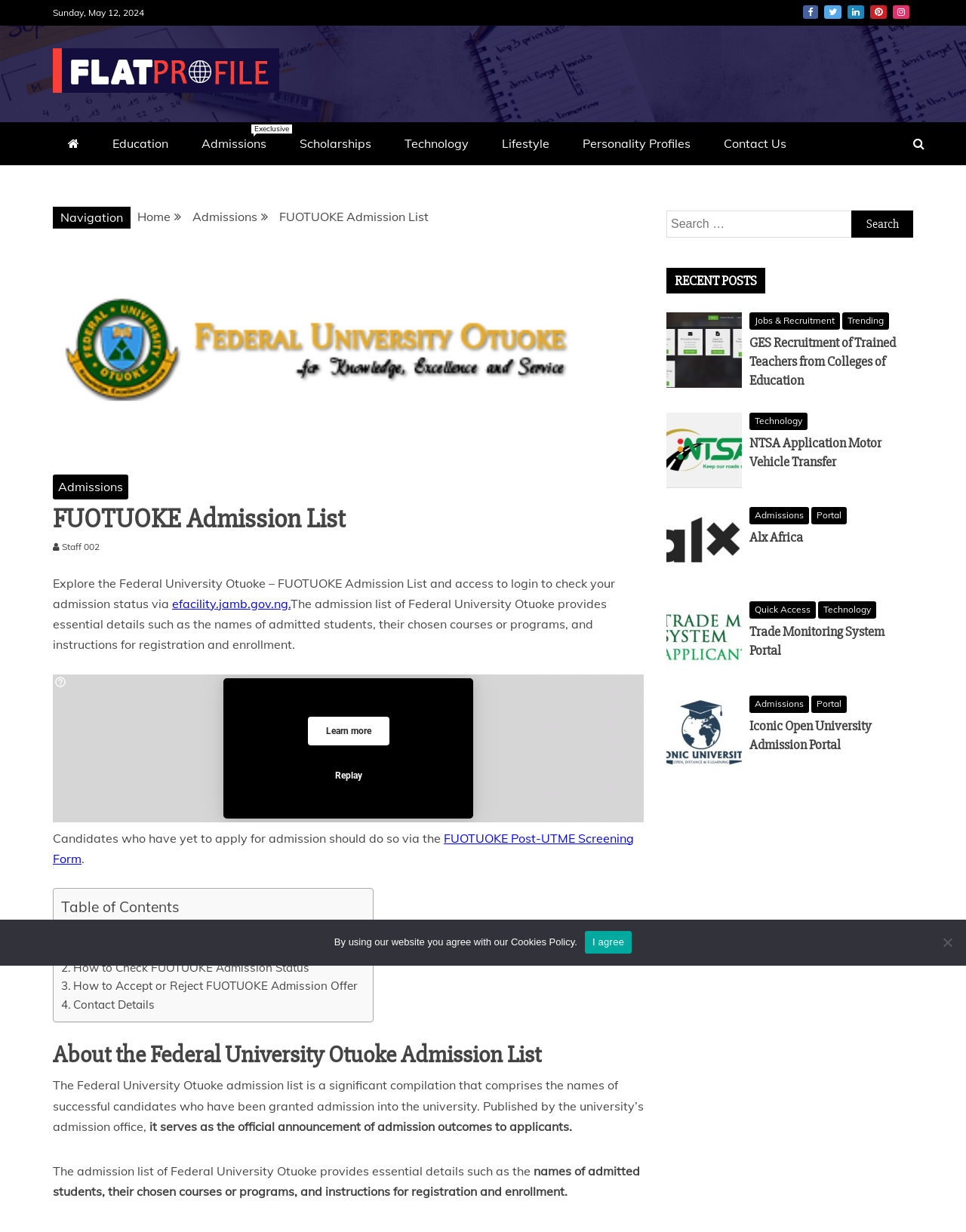What is the name of the university admission list? Look at the image and give a one-word or short phrase answer.

FUOTUOKE Admission List